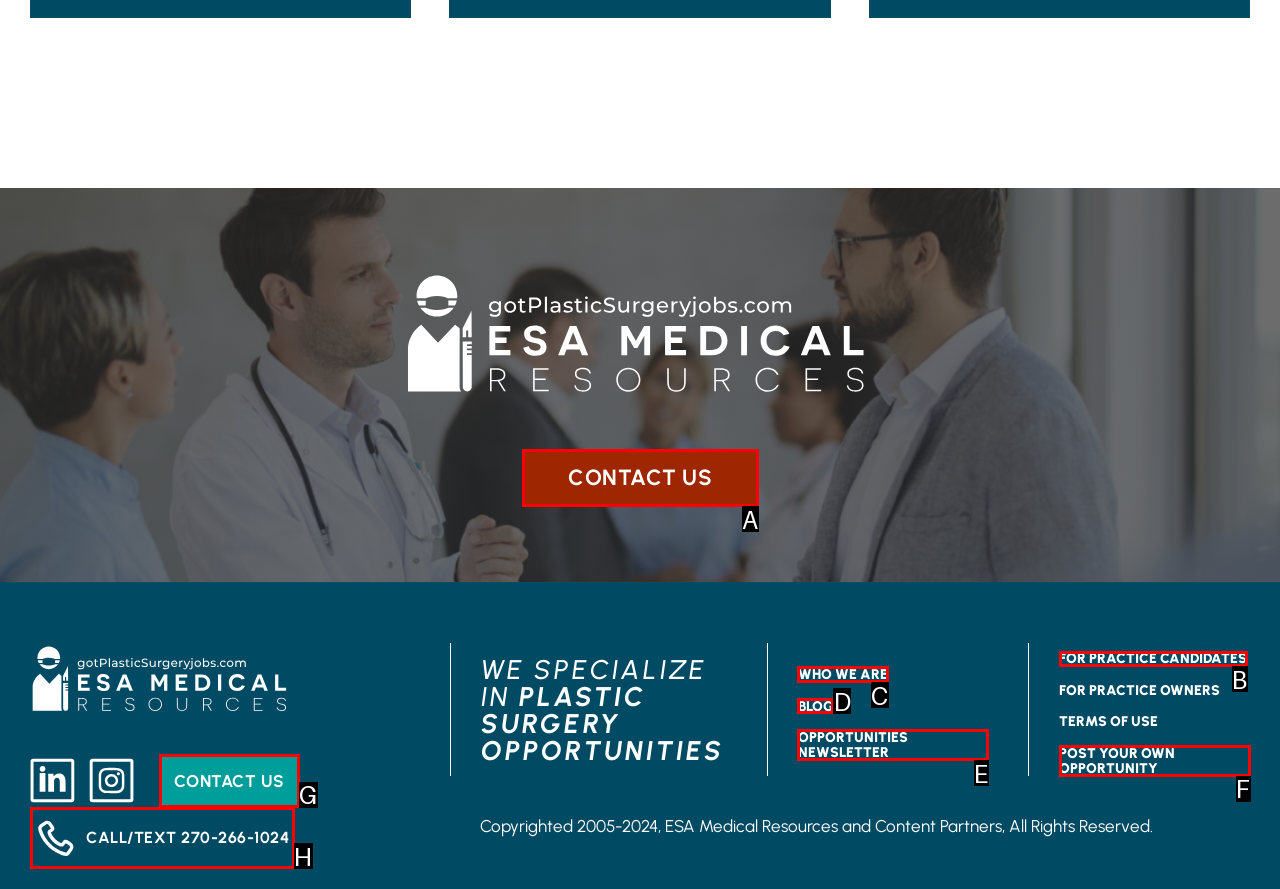To achieve the task: Navigate to WHO WE ARE, indicate the letter of the correct choice from the provided options.

C